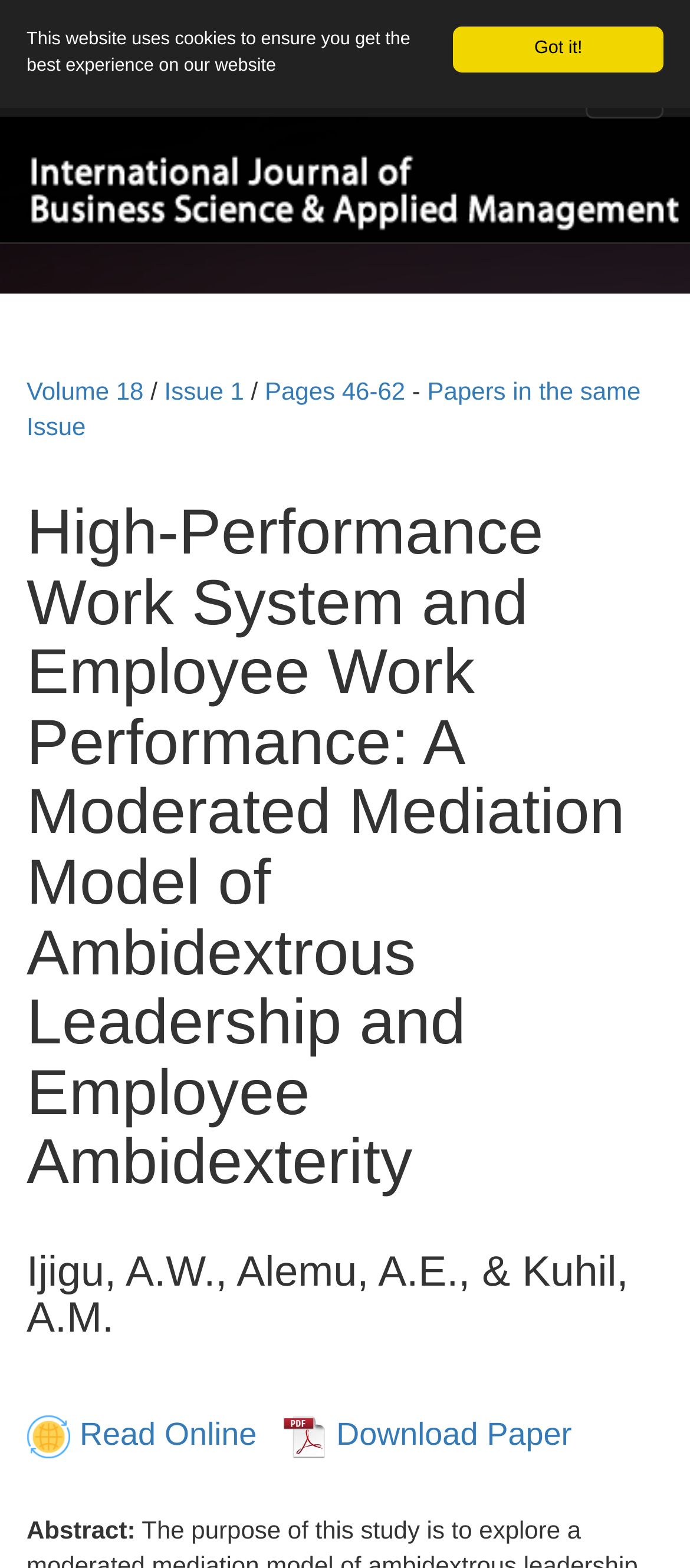Create a detailed narrative of the webpage’s visual and textual elements.

This webpage appears to be a research paper publication page. At the top, there is a prominent heading that displays the title of the study, "High-Performance Work System and Employee Work Performance: A Moderated Mediation Model of Ambidextrous Leadership and Employee Ambidexterity". Below this title, there is a link to the journal's name, "International Journal of Business Science and Applied Management", accompanied by an image of the journal's logo. 

To the right of the journal's name, there are links to the volume and issue numbers, "Volume 18" and "Issue 1", separated by a forward slash. Next to these links, there is a link to the page range, "Pages 46-62". 

Further down, there is a section with three links: "Papers in the same Issue", "Read Online", and "Download Paper". The "Read Online" and "Download Paper" links are accompanied by small images. 

Below this section, there are three headings: the title of the study again, the authors' names, "Ijigu, A.W., Alemu, A.E., & Kuhil, A.M.", and a call-to-action heading, "Read Online  Download Paper". 

At the very bottom of the page, there is an abstract section, indicated by the label "Abstract:".